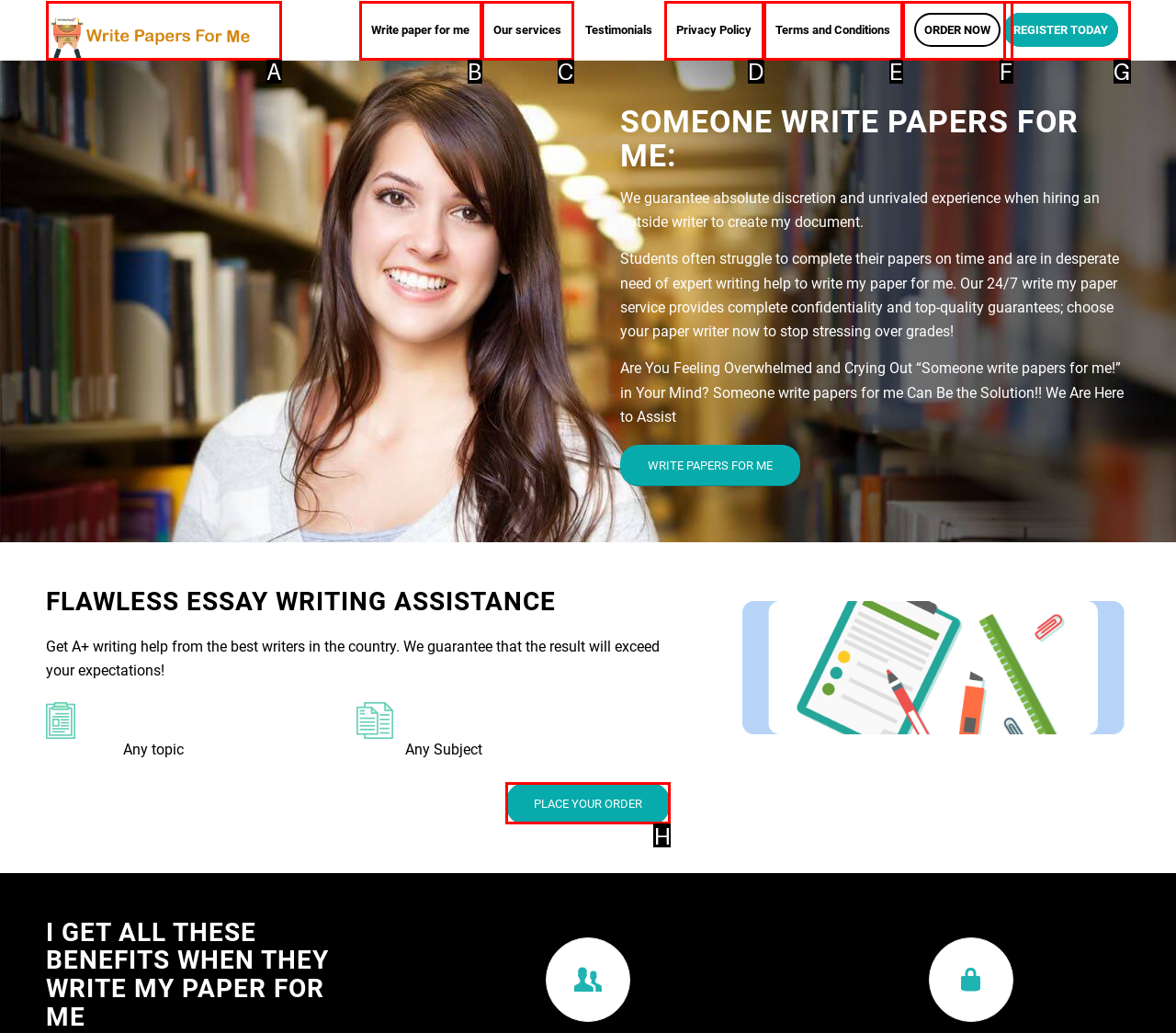Identify the correct lettered option to click in order to perform this task: check the archives. Respond with the letter.

None